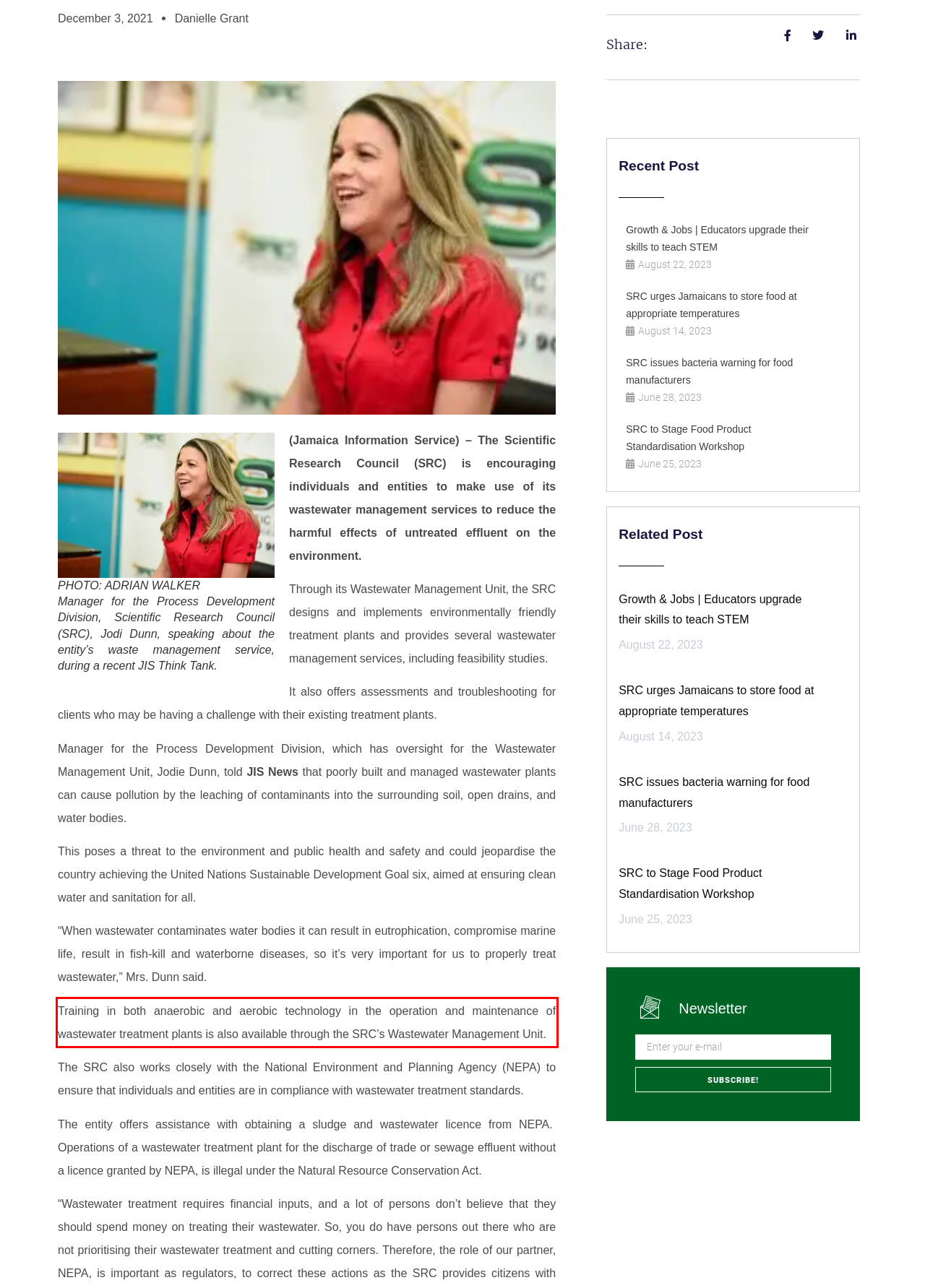Given a webpage screenshot with a red bounding box, perform OCR to read and deliver the text enclosed by the red bounding box.

Training in both anaerobic and aerobic technology in the operation and maintenance of wastewater treatment plants is also available through the SRC’s Wastewater Management Unit.